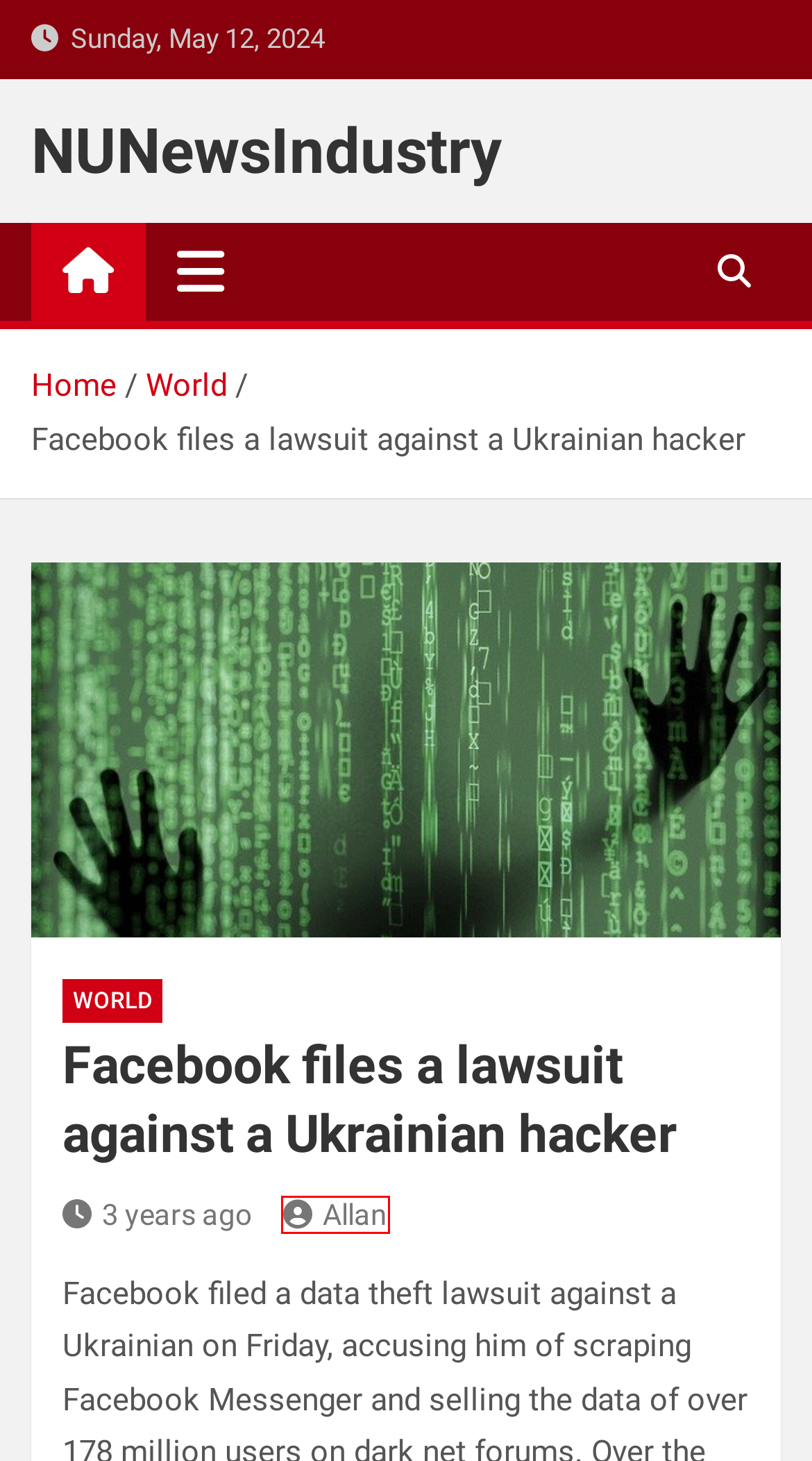Using the screenshot of a webpage with a red bounding box, pick the webpage description that most accurately represents the new webpage after the element inside the red box is clicked. Here are the candidates:
A. Allan – NUNewsIndustry
B. Technology – NUNewsIndustry
C. Google drums up a tracker version on the lines of the Apple AirTag tracker – NUNewsIndustry
D. NUNewsIndustry
E. Premium and free WordPress themes and plugins - MantraBrain
F. Over 1300 Slots, Stay On Line Casino & More – NUNewsIndustry
G. 10+ Best Online Casinos  Prime Casino Sites April 2024 – NUNewsIndustry
H. World – NUNewsIndustry

A